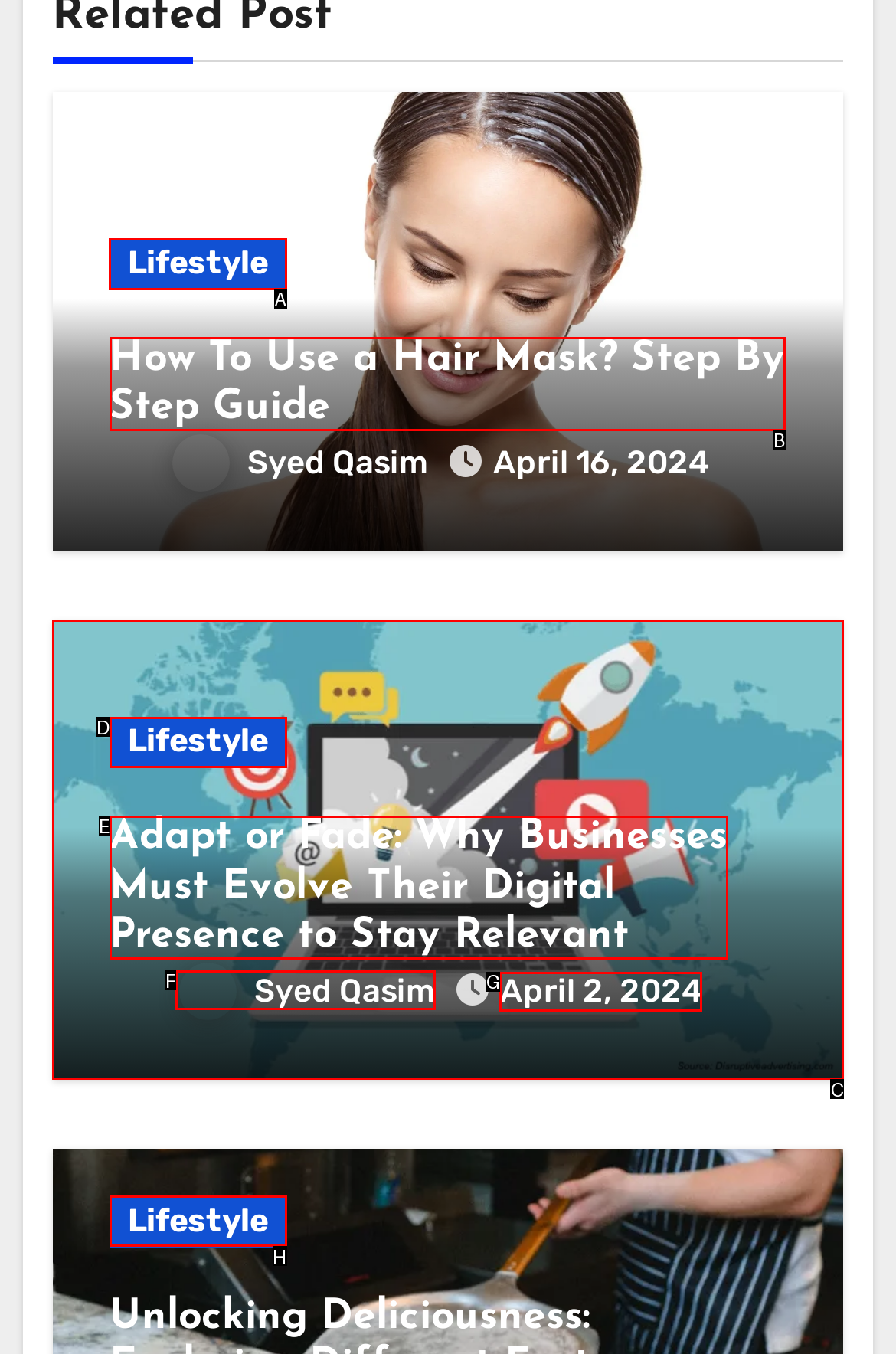Decide which letter you need to select to fulfill the task: Click on the 'Lifestyle' link
Answer with the letter that matches the correct option directly.

A